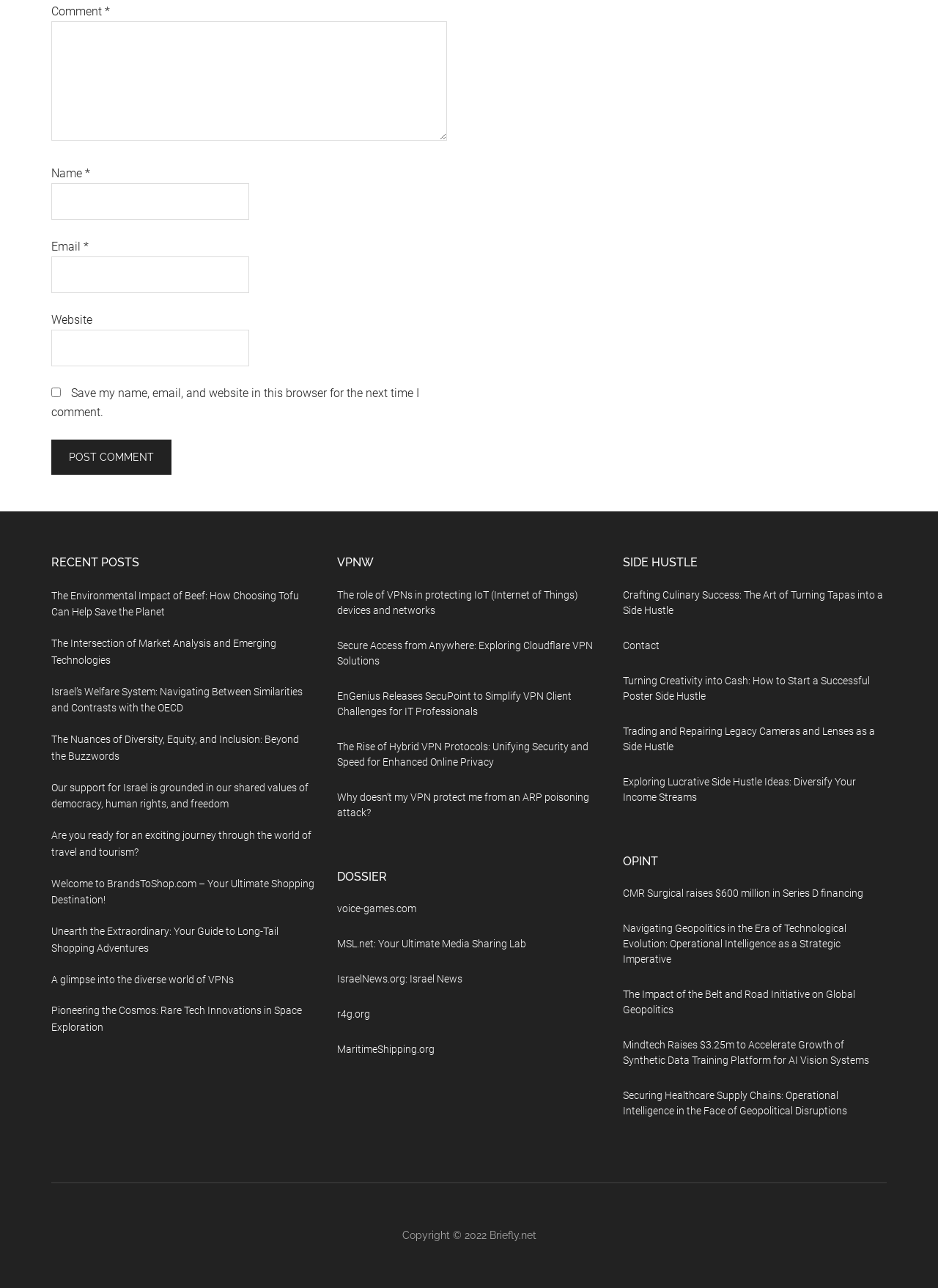Answer the question briefly using a single word or phrase: 
What is the checkbox below the 'Email' text box for?

To save user data